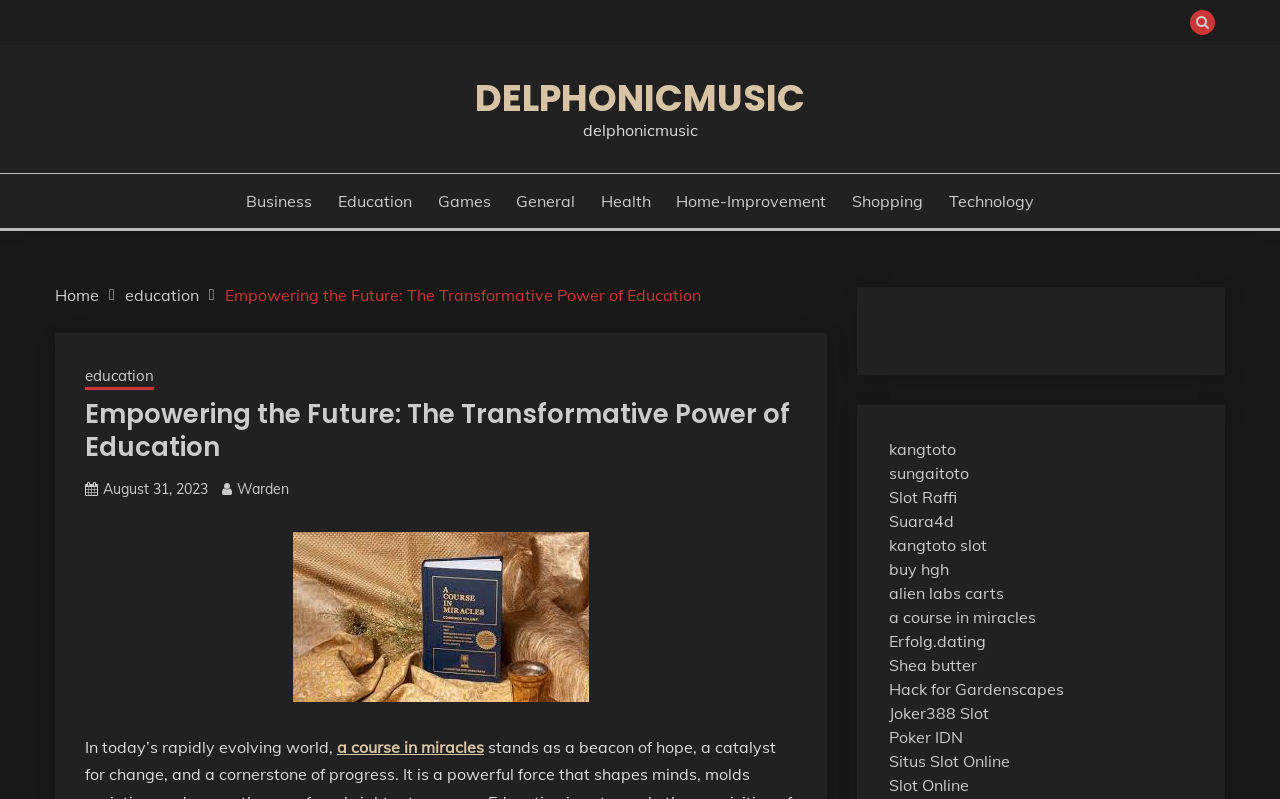Bounding box coordinates are to be given in the format (top-left x, top-left y, bottom-right x, bottom-right y). All values must be floating point numbers between 0 and 1. Provide the bounding box coordinate for the UI element described as: home-improvement

[0.528, 0.236, 0.646, 0.266]